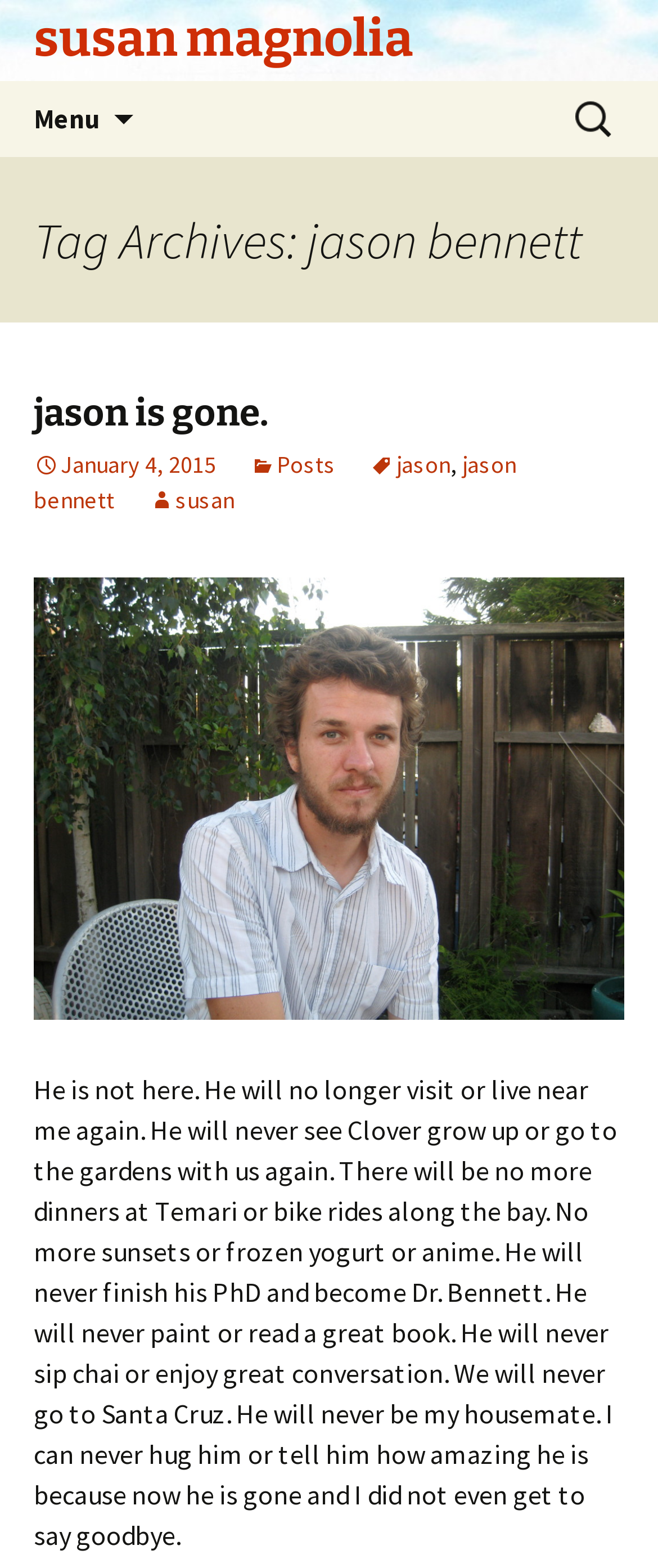Find the bounding box coordinates of the area that needs to be clicked in order to achieve the following instruction: "Search for something". The coordinates should be specified as four float numbers between 0 and 1, i.e., [left, top, right, bottom].

[0.862, 0.053, 0.949, 0.099]